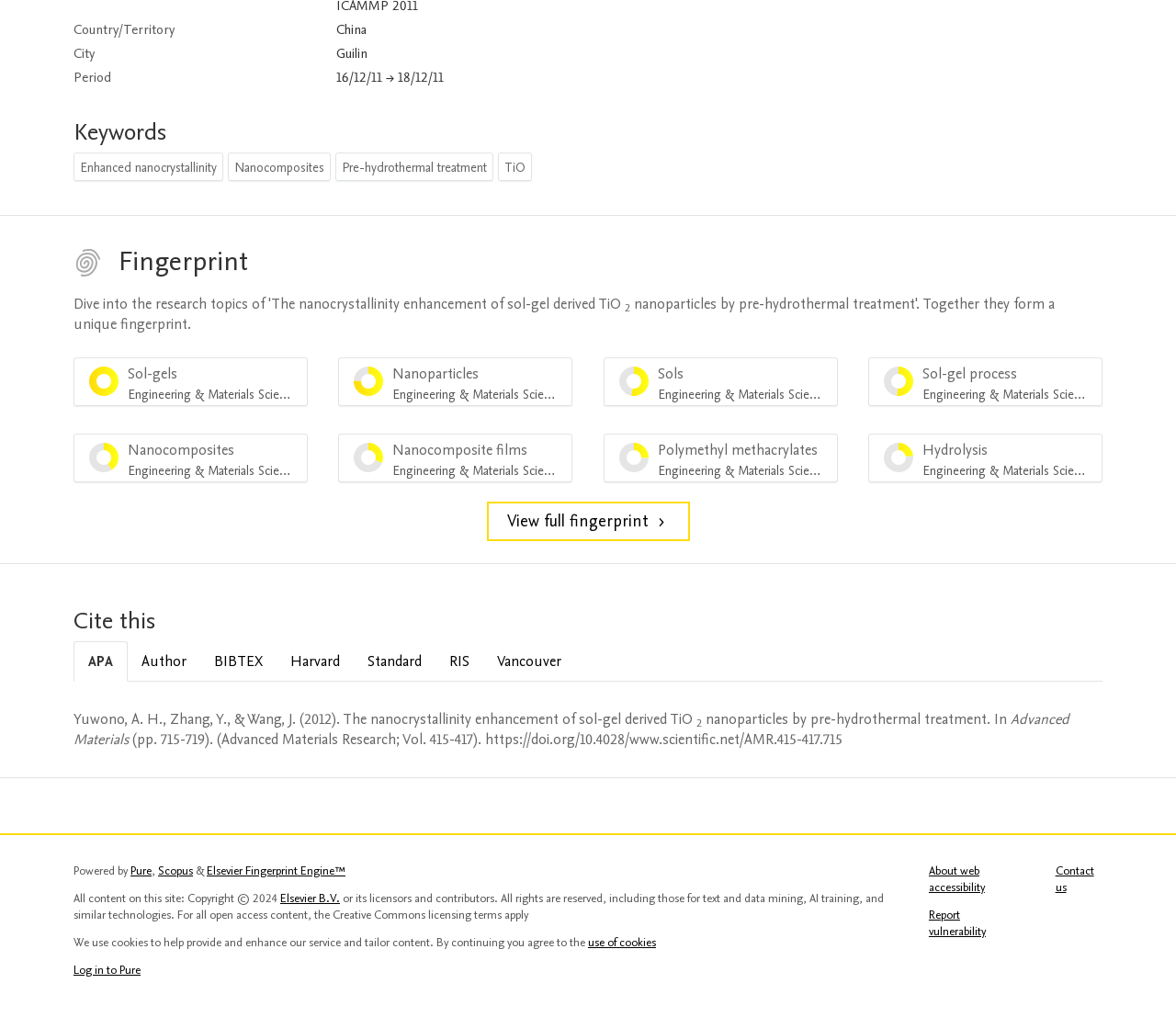What is the country of the author?
Answer the question with as much detail as possible.

I inferred this answer by looking at the table with the heading 'Country/Territory' and seeing that the value in the grid cell is 'China'.